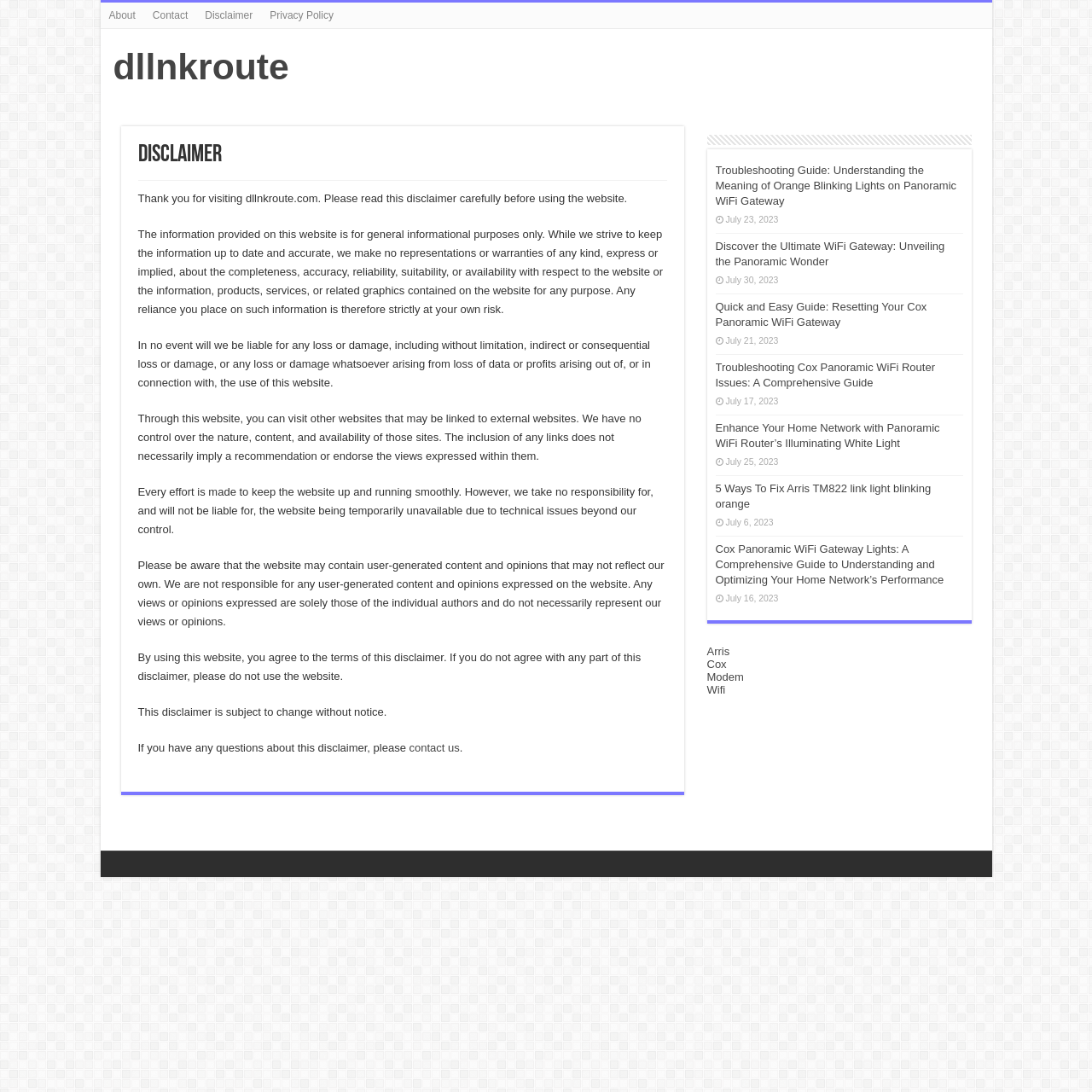Please locate the bounding box coordinates of the element that should be clicked to achieve the given instruction: "read Disclaimer".

[0.126, 0.131, 0.611, 0.153]